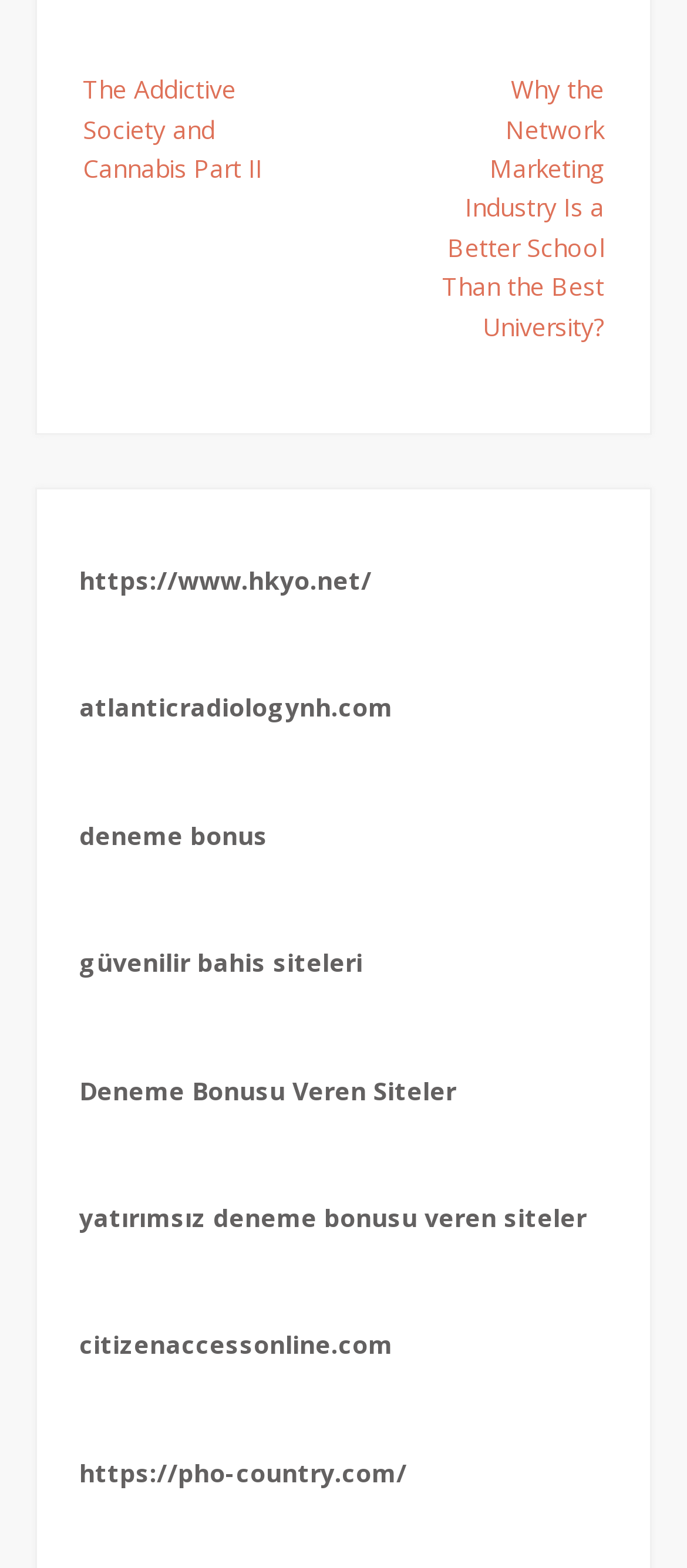Provide a short answer using a single word or phrase for the following question: 
How many links have URLs starting with 'https://'?

2